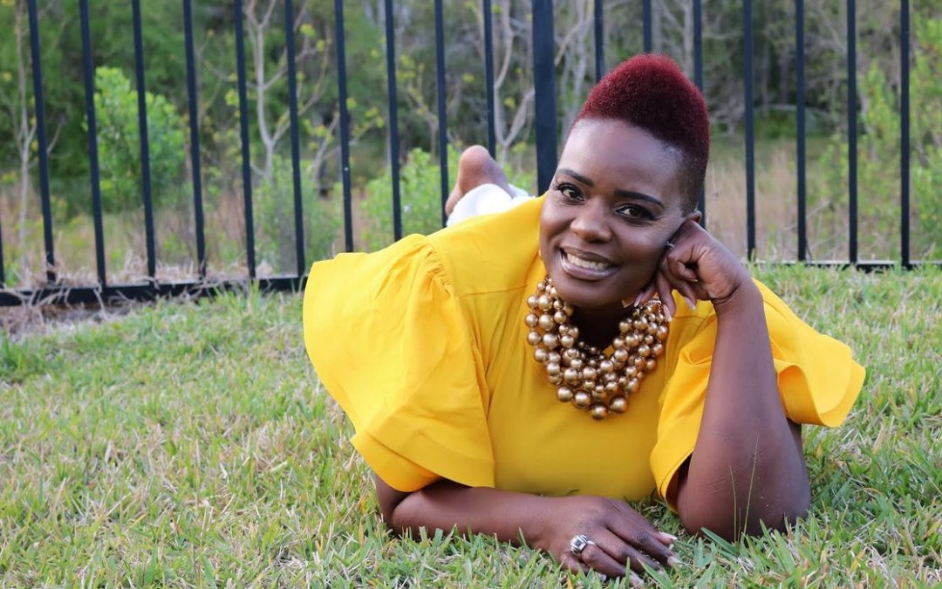What is behind the woman in the scene?
Refer to the image and provide a one-word or short phrase answer.

Fence and greenery